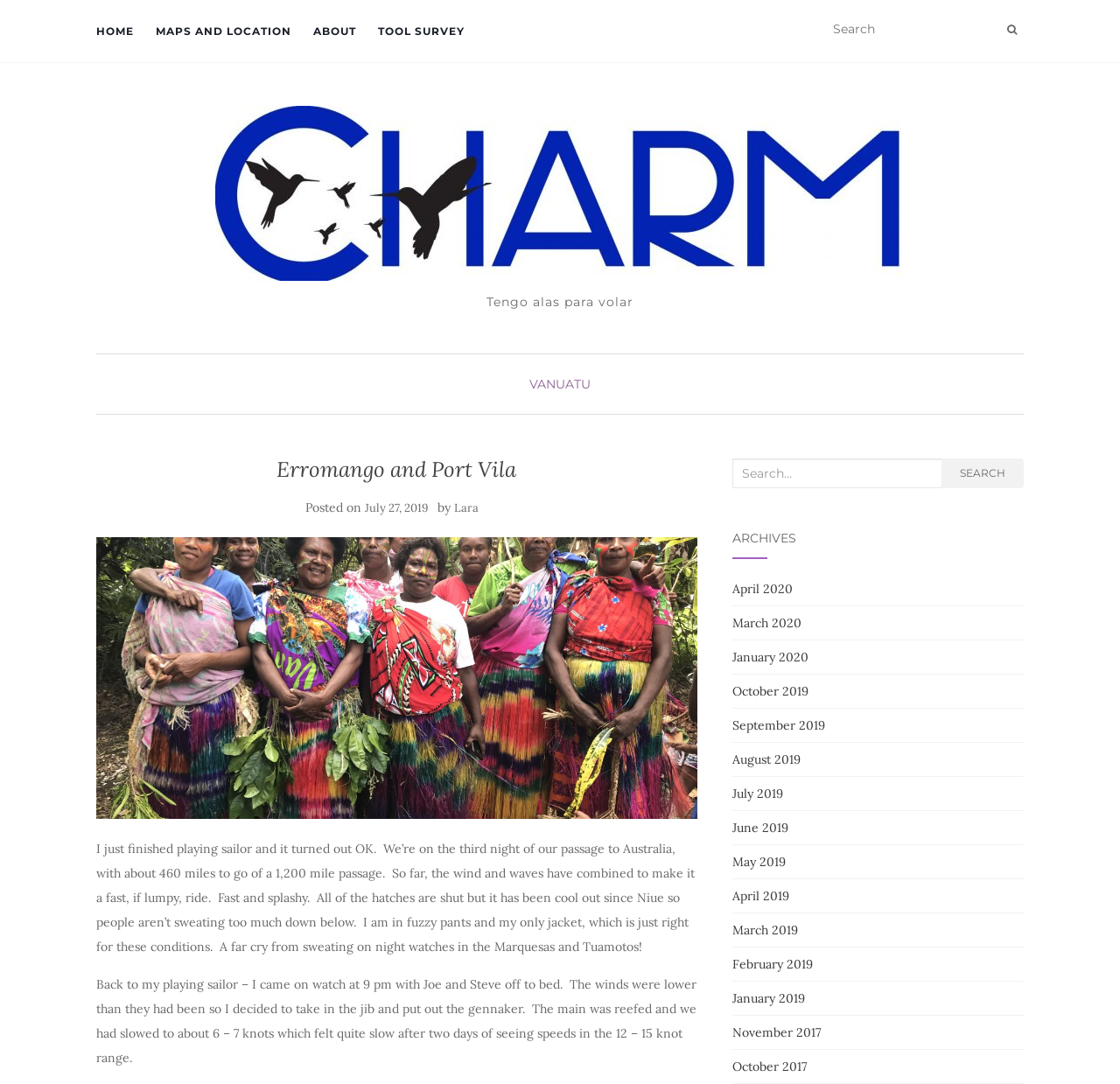From the details in the image, provide a thorough response to the question: What is the date of the blog post?

I found the answer by looking at the link 'July 27, 2019' which is a part of the text 'Posted on' and is the date of the blog post.